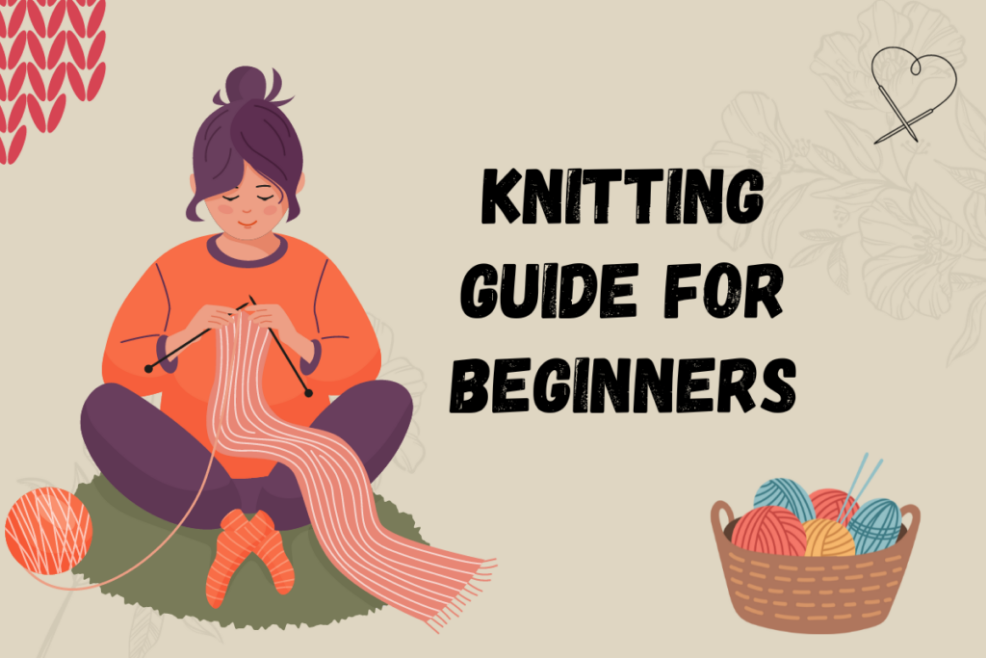What is the shape of the character's sitting position?
Using the visual information, answer the question in a single word or phrase.

Cross-legged